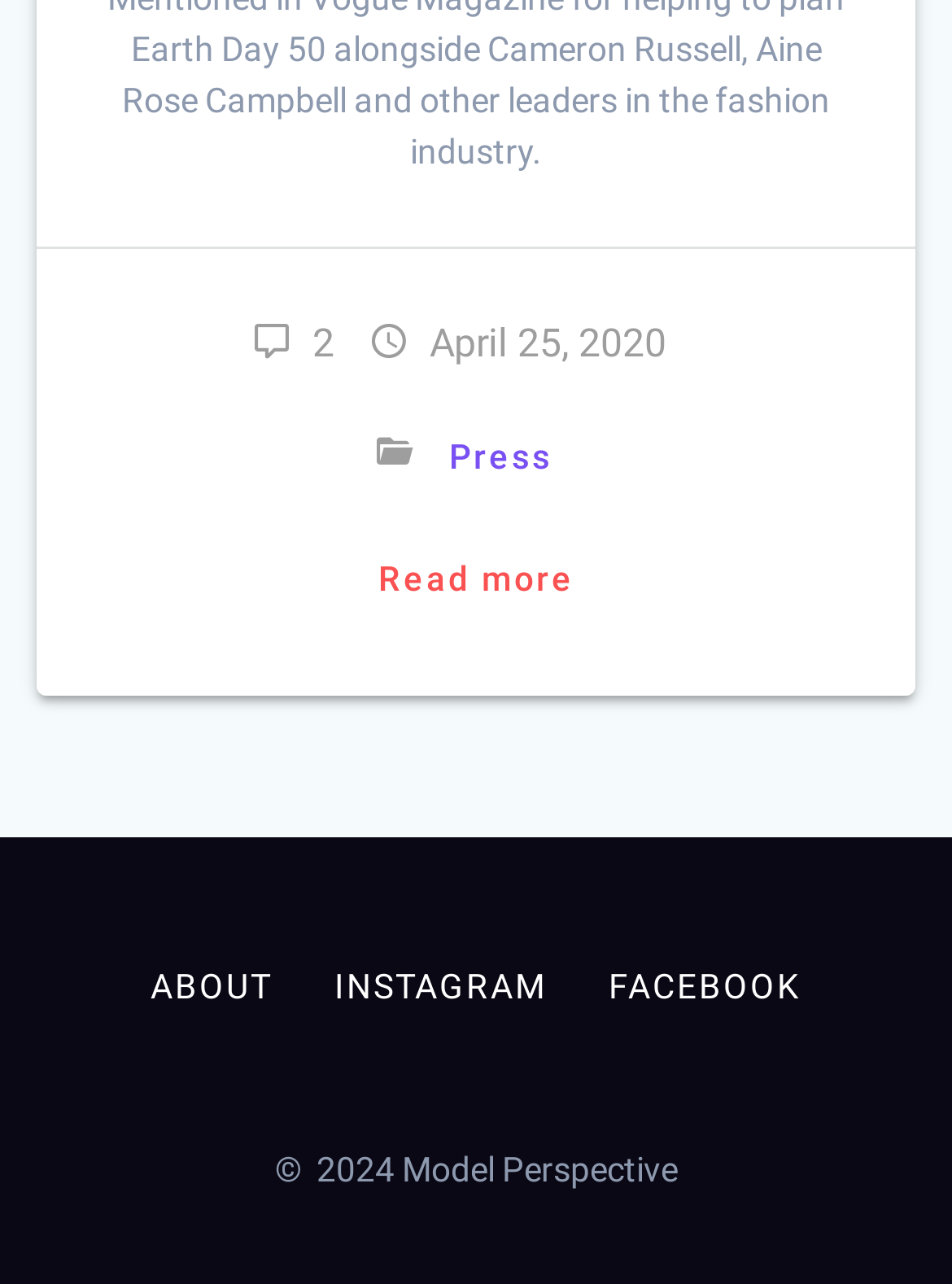Extract the bounding box coordinates of the UI element described by: "Read more". The coordinates should include four float numbers ranging from 0 to 1, e.g., [left, top, right, bottom].

[0.377, 0.413, 0.623, 0.489]